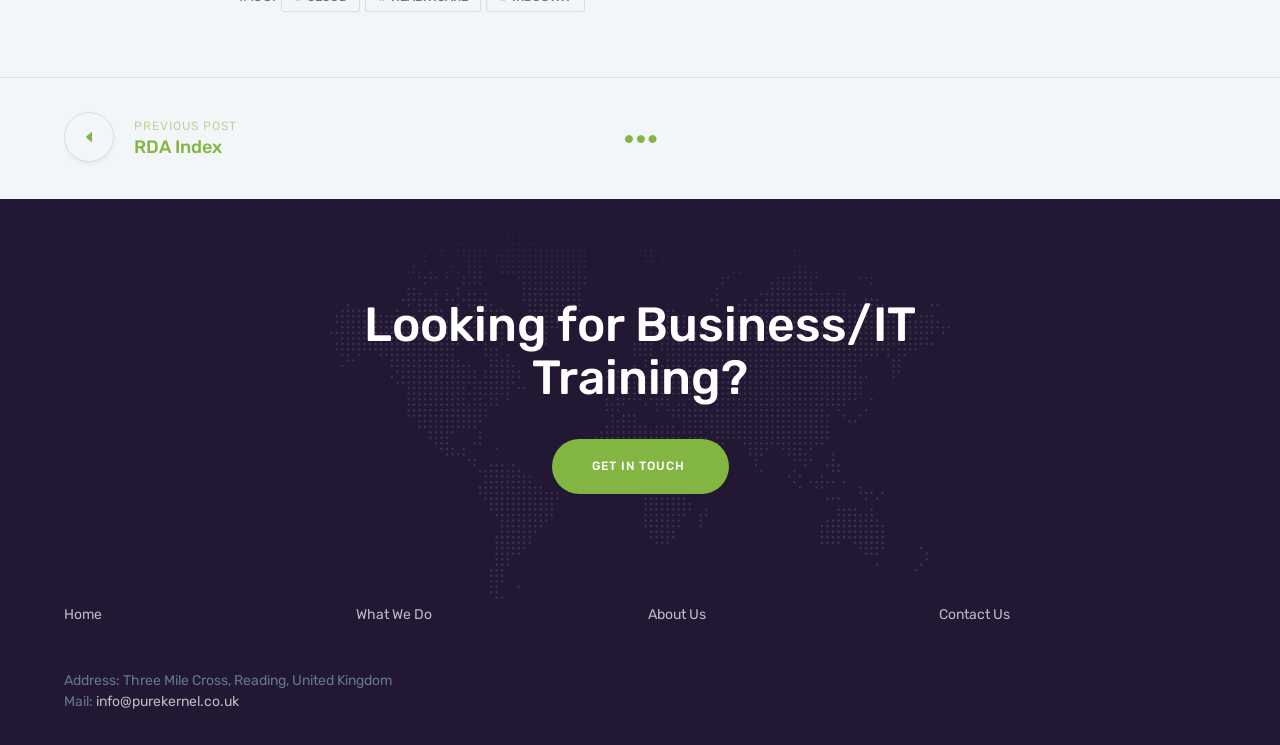By analyzing the image, answer the following question with a detailed response: What is the email address to contact the company?

I found the email address by looking at the bottom section of the webpage, where the contact information is provided. The email address is specified as 'Mail: info@purekernel.co.uk'.